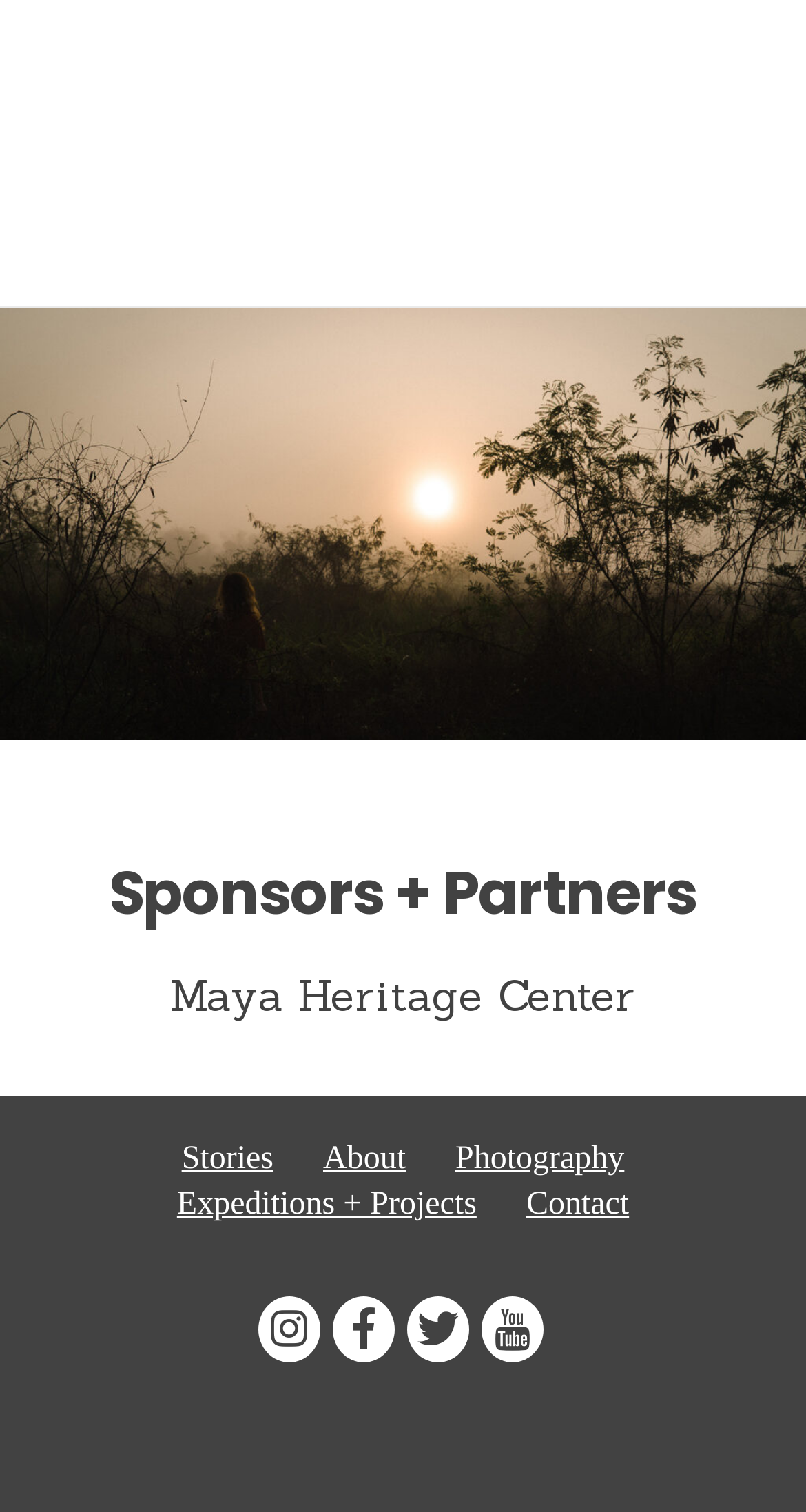Based on the element description About, identify the bounding box of the UI element in the given webpage screenshot. The coordinates should be in the format (top-left x, top-left y, bottom-right x, bottom-right y) and must be between 0 and 1.

[0.401, 0.754, 0.503, 0.778]